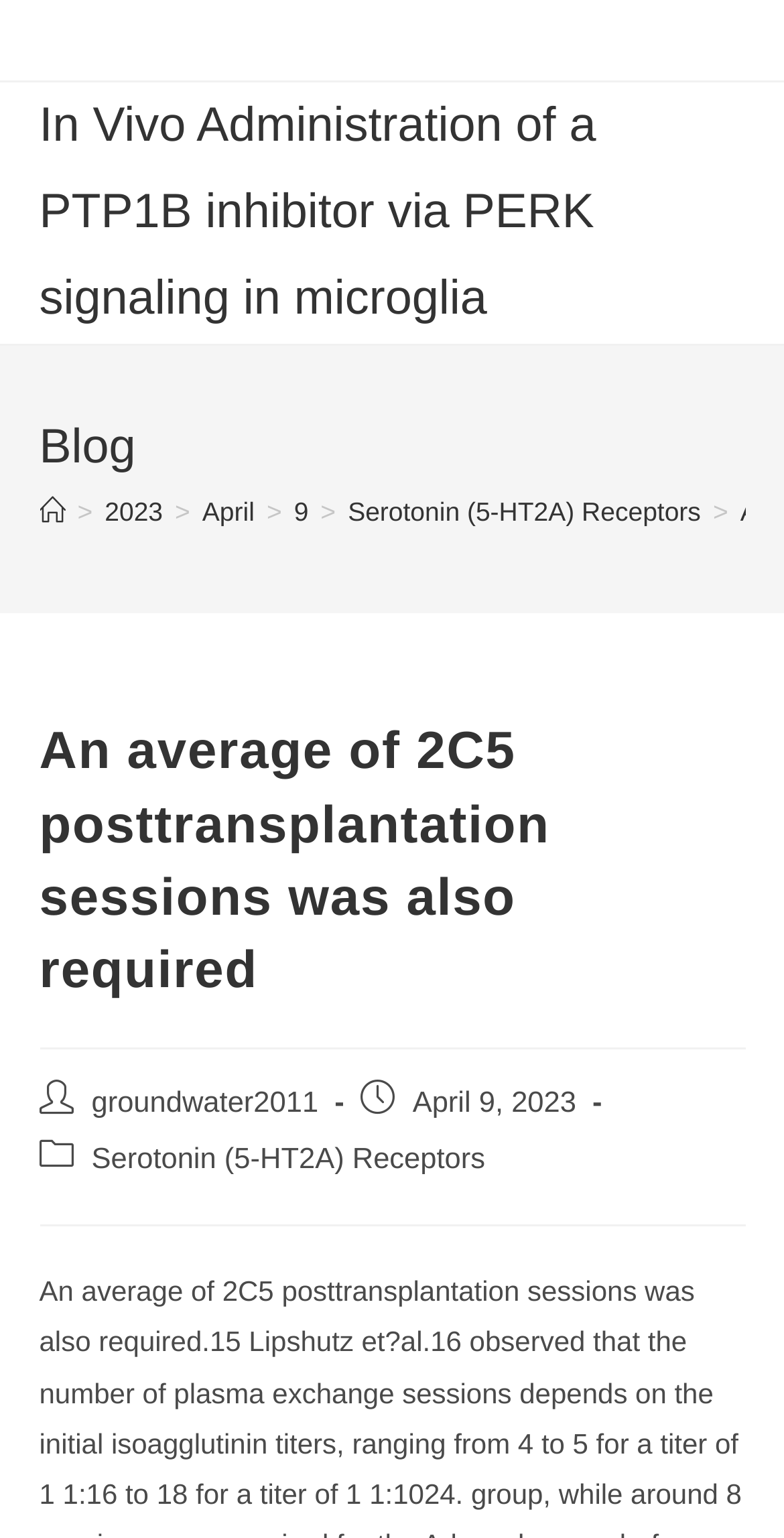Who is the author of the current post?
Based on the screenshot, answer the question with a single word or phrase.

groundwater2011